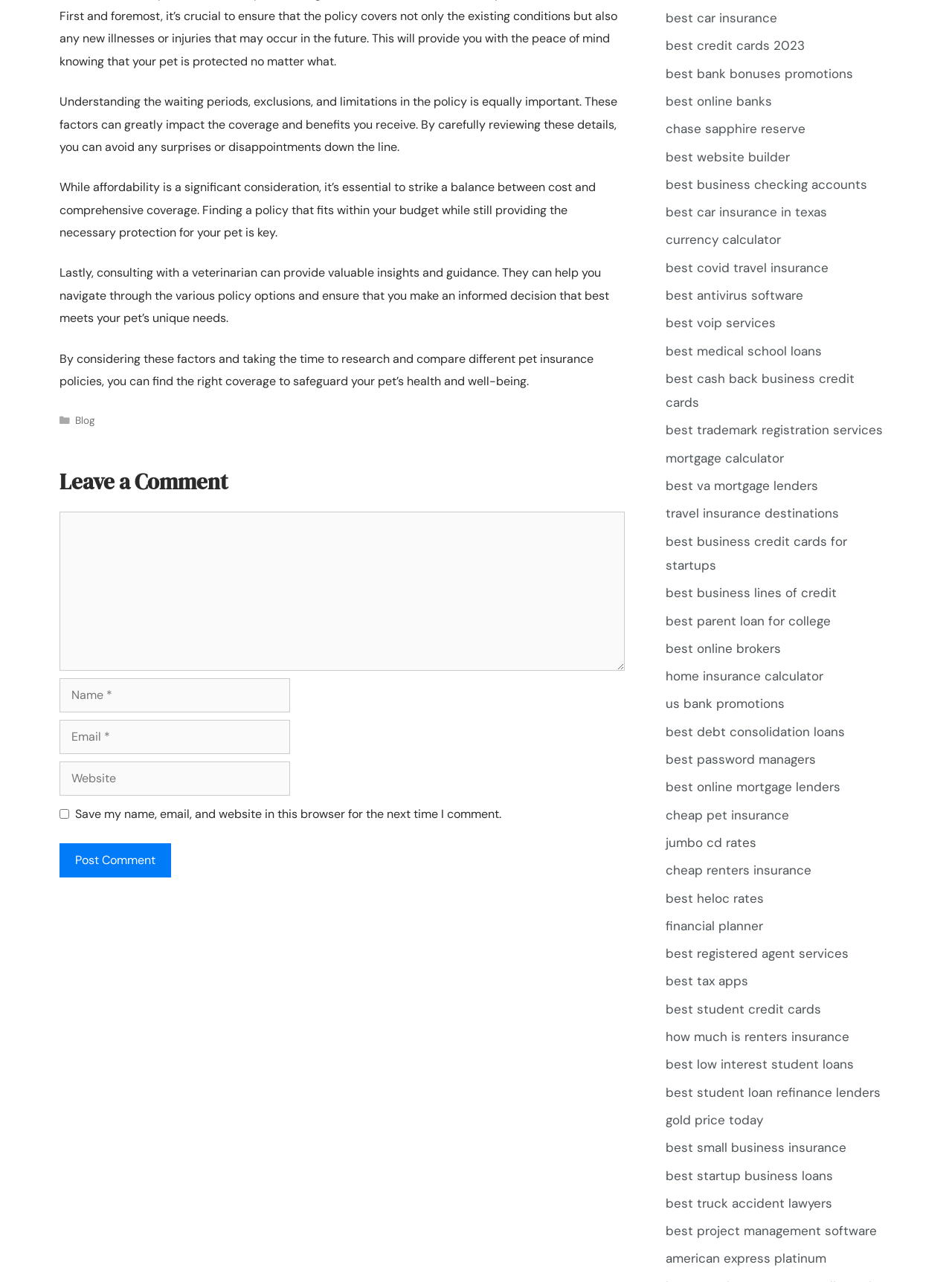Find the bounding box coordinates of the element to click in order to complete this instruction: "Click on the 'Post Comment' button". The bounding box coordinates must be four float numbers between 0 and 1, denoted as [left, top, right, bottom].

[0.062, 0.658, 0.18, 0.685]